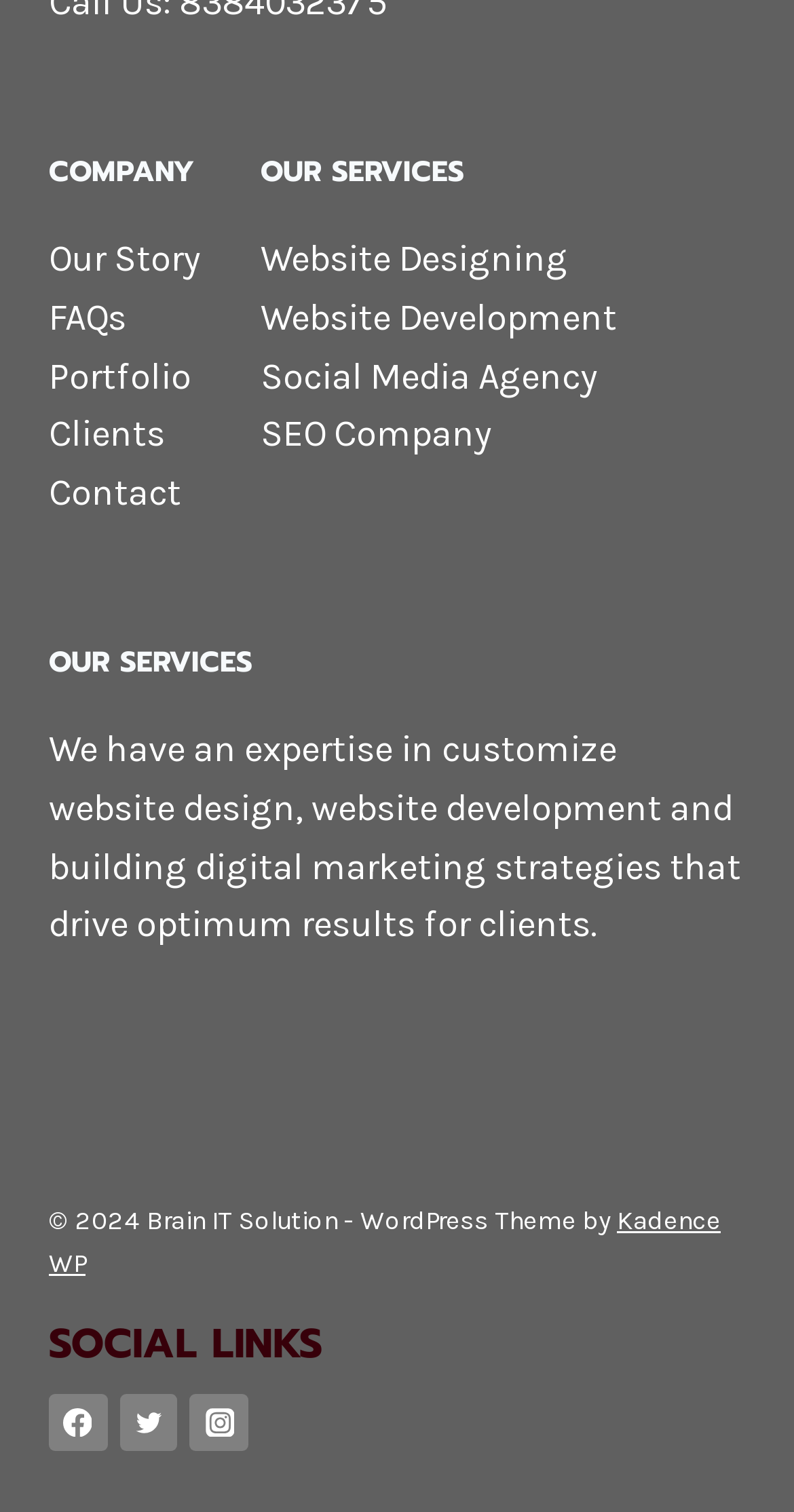Please answer the following question using a single word or phrase: What is the company name?

Brain IT Solution